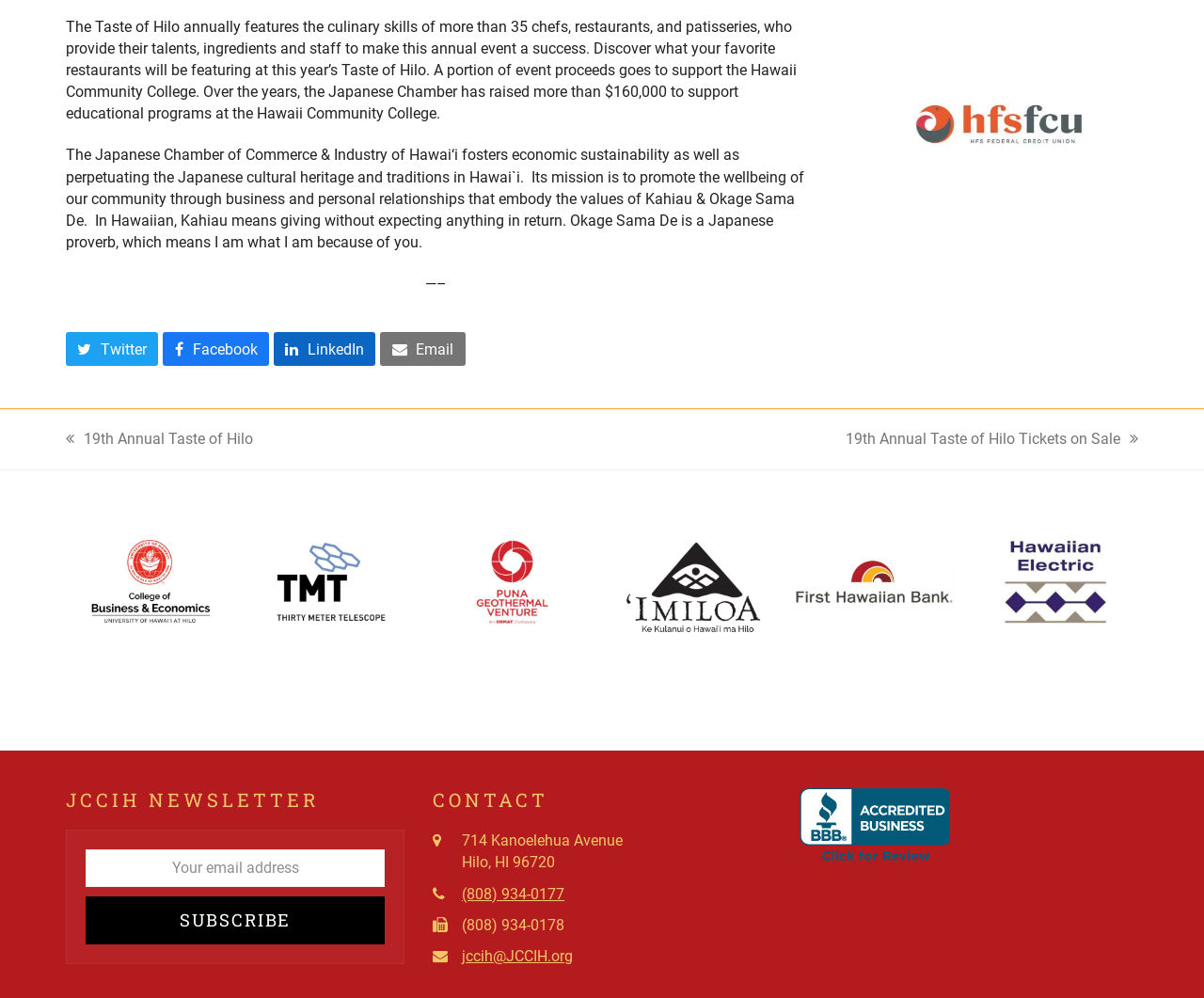Provide a short, one-word or phrase answer to the question below:
What is the address of the Japanese Chamber of Commerce & Industry of Hawai‘i?

714 Kanoelehua Avenue, Hilo, HI 96720